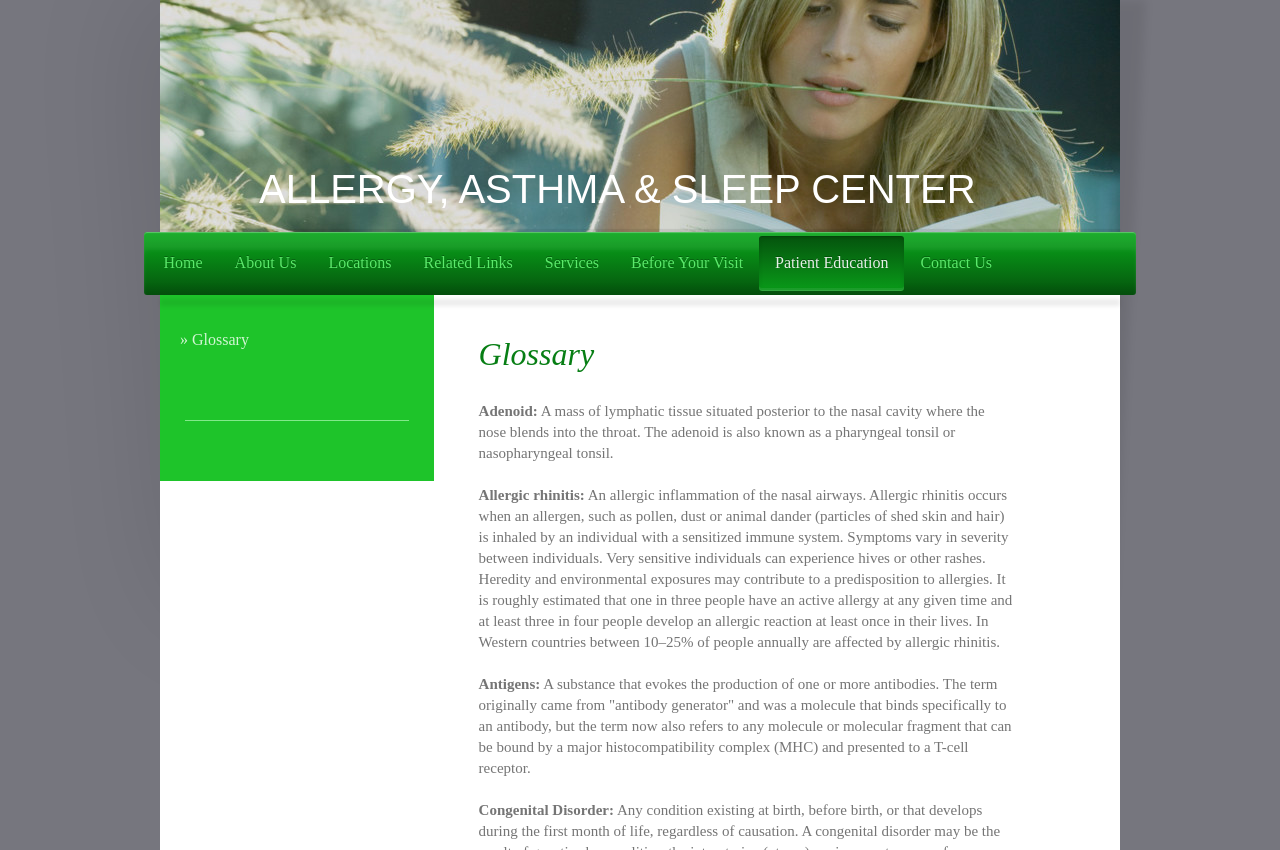Locate and provide the bounding box coordinates for the HTML element that matches this description: "Contact Us".

[0.707, 0.277, 0.787, 0.342]